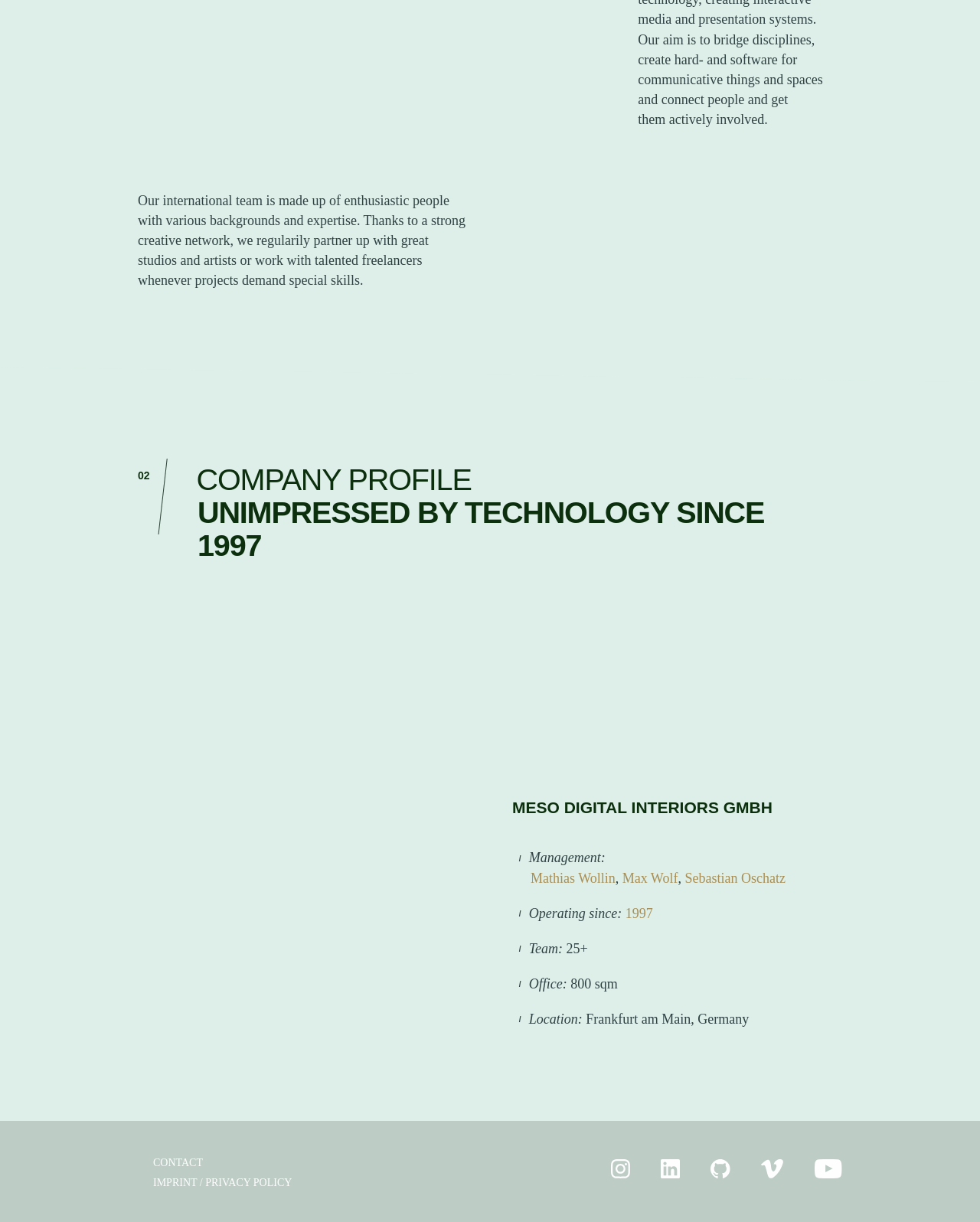Identify the coordinates of the bounding box for the element that must be clicked to accomplish the instruction: "Contact us".

[0.156, 0.945, 0.207, 0.958]